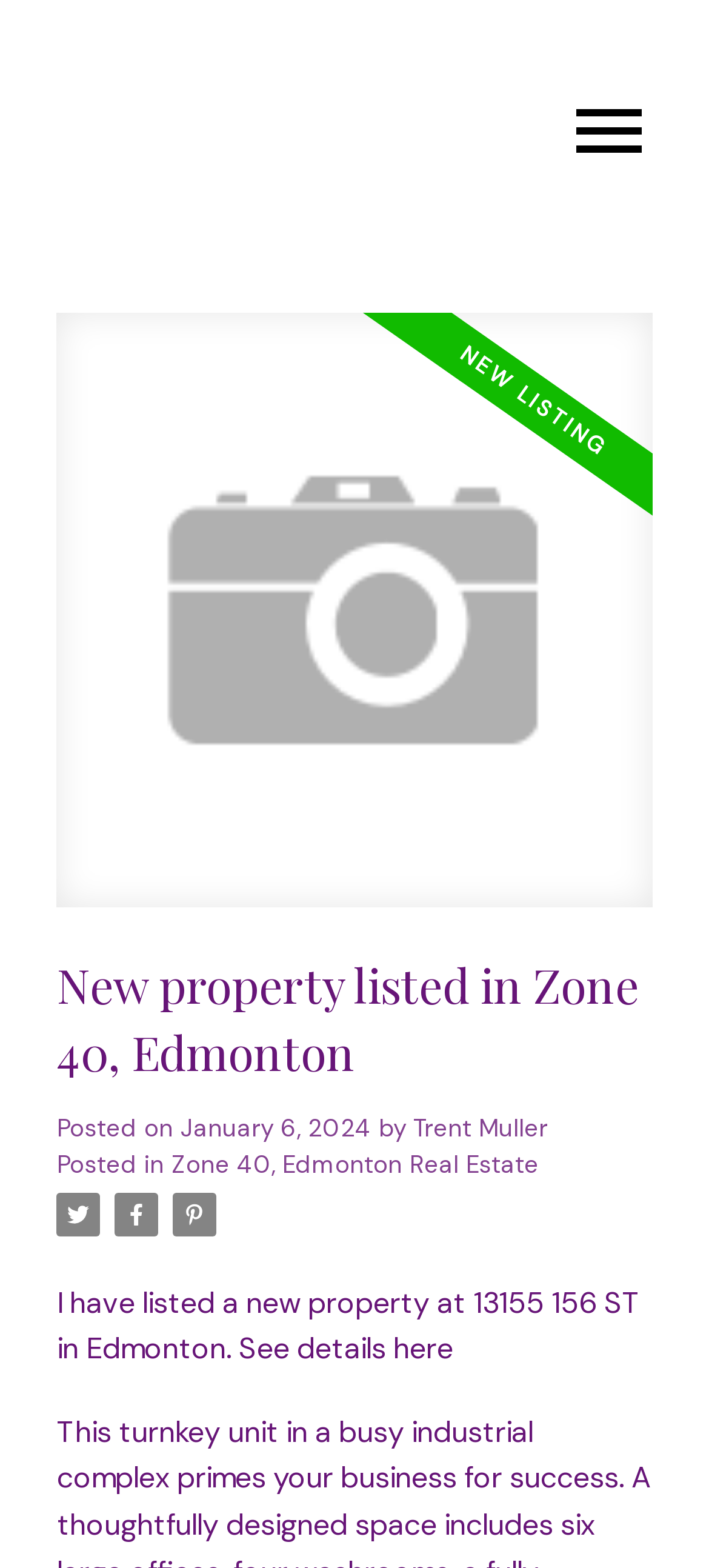Write an extensive caption that covers every aspect of the webpage.

The webpage appears to be a real estate listing page. At the top, there is a heading that reads "New property listed in Zone 40, Edmonton". Below the heading, there is a large image that takes up most of the width of the page, showcasing the property.

To the top-left of the image, there are two links, one of which contains a small icon. Above the image, there is a link with an icon. On the top-right side of the page, there is another link with an icon.

Below the image, there is a section with several lines of text. The first line reads "Posted on January 6, 2024 by Trent Muller". The next line reads "Posted in Zone 40, Edmonton Real Estate", which is a link. 

Following this, there are three links with small icons, arranged horizontally. Below these links, there is a paragraph of text that reads "I have listed a new property at 13155 156 ST in Edmonton." This is followed by a link that says "See details here".

Overall, the page appears to be a listing for a specific property, with details about the property and its location, as well as links to related information.